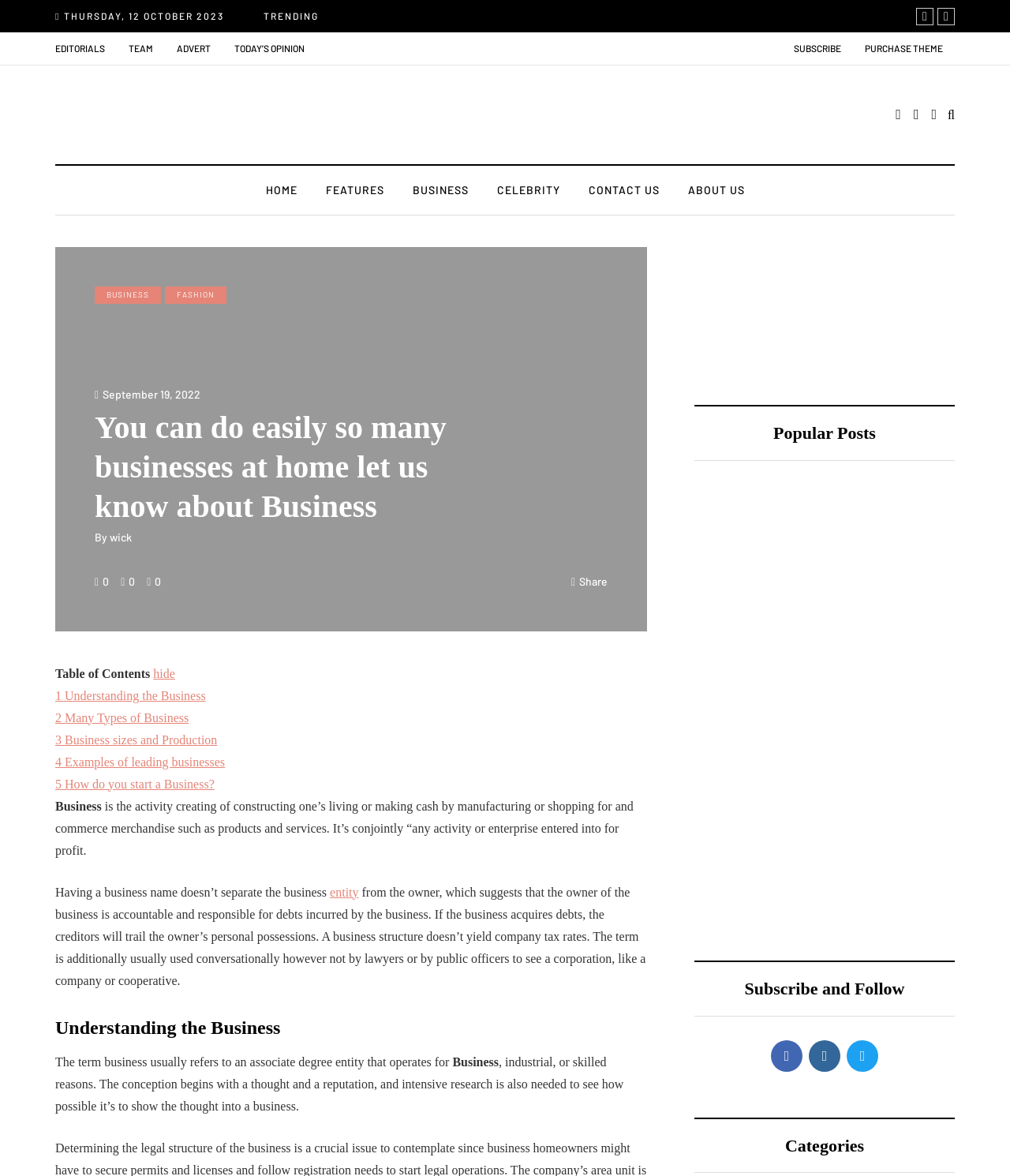Determine the bounding box coordinates of the UI element that matches the following description: "About us". The coordinates should be four float numbers between 0 and 1 in the format [left, top, right, bottom].

[0.667, 0.154, 0.751, 0.169]